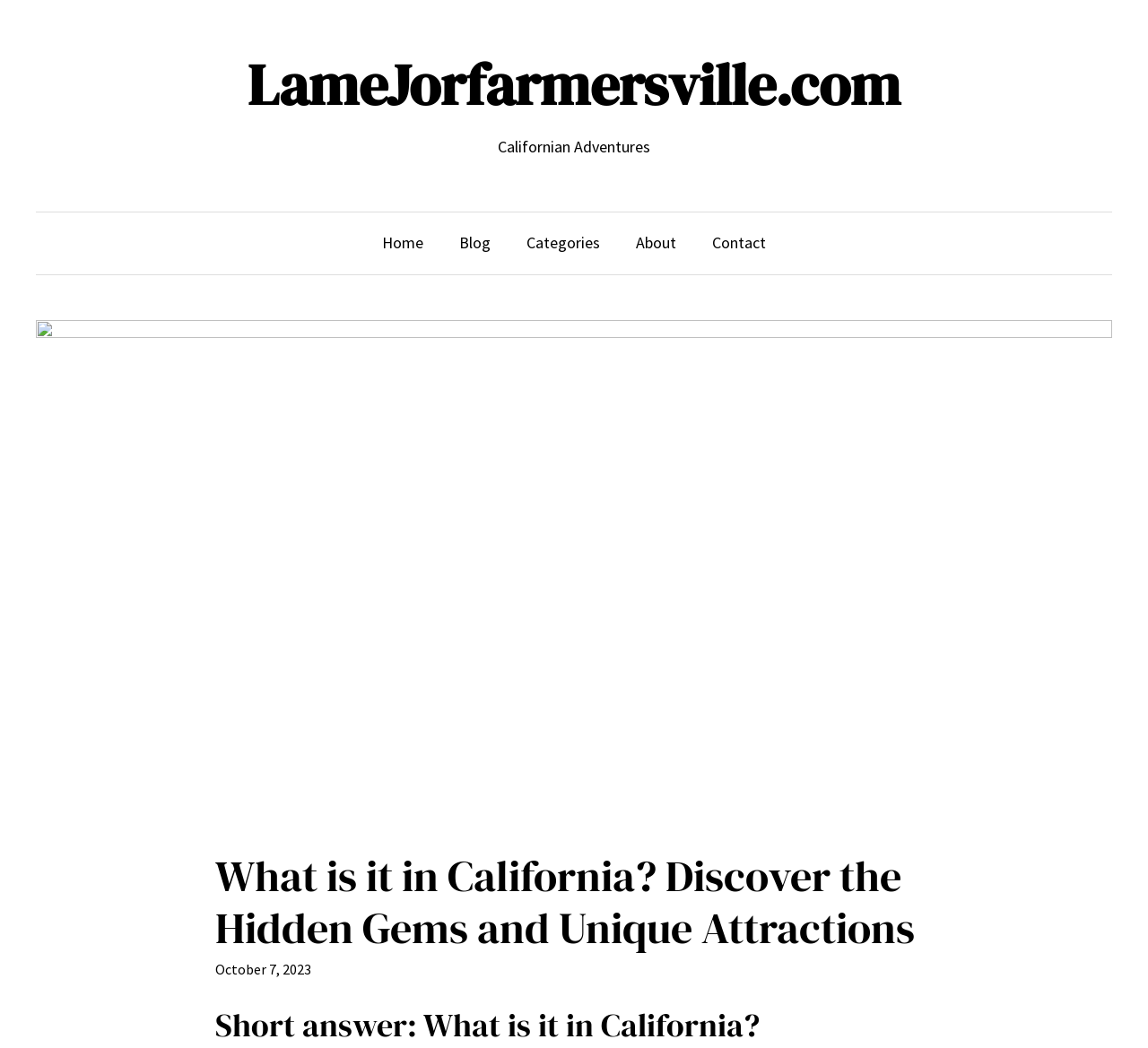Determine the bounding box for the described HTML element: "Home". Ensure the coordinates are four float numbers between 0 and 1 in the format [left, top, right, bottom].

[0.333, 0.22, 0.369, 0.245]